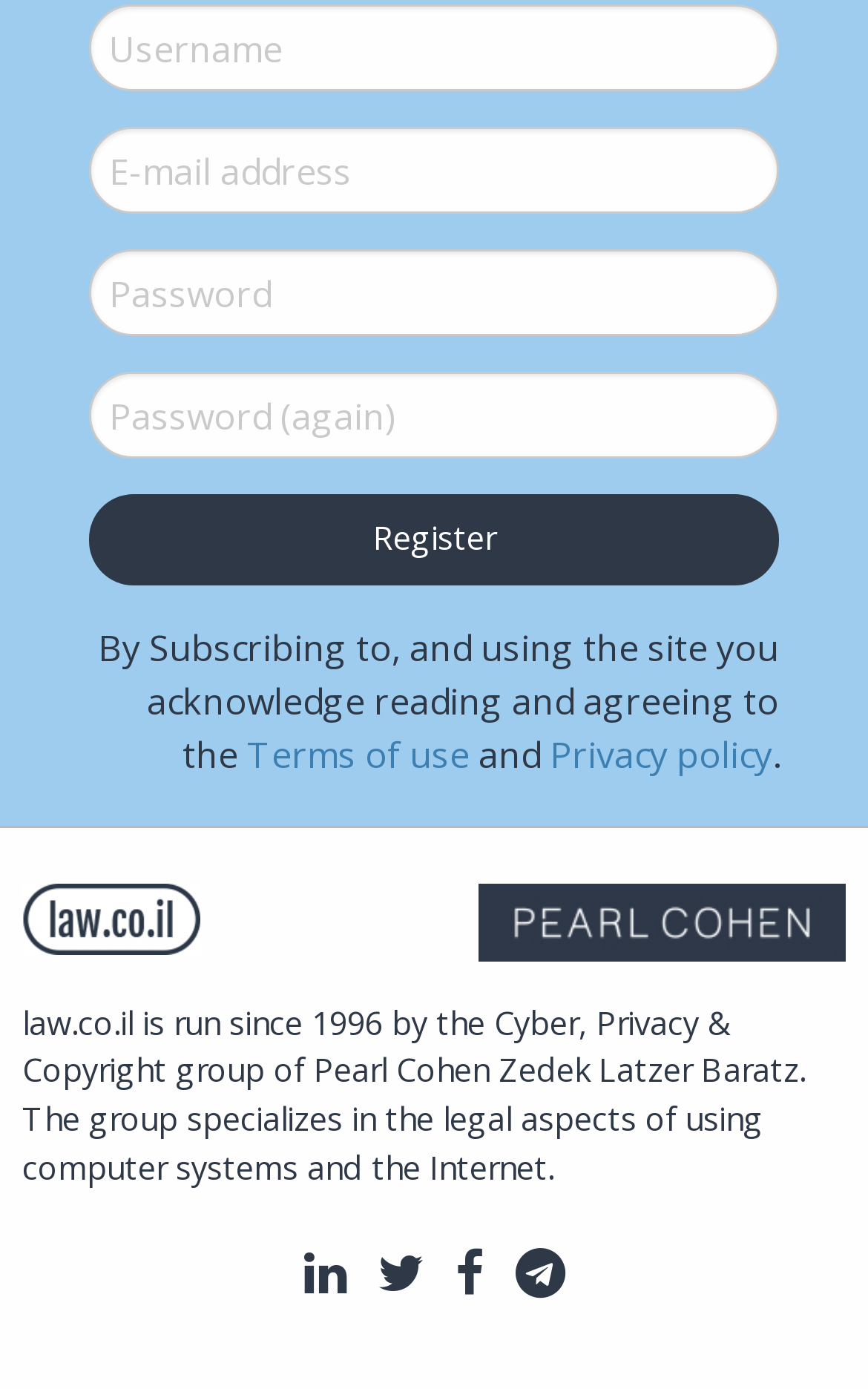Calculate the bounding box coordinates for the UI element based on the following description: "parent_node: Username* name="username" placeholder="Username"". Ensure the coordinates are four float numbers between 0 and 1, i.e., [left, top, right, bottom].

[0.103, 0.003, 0.897, 0.066]